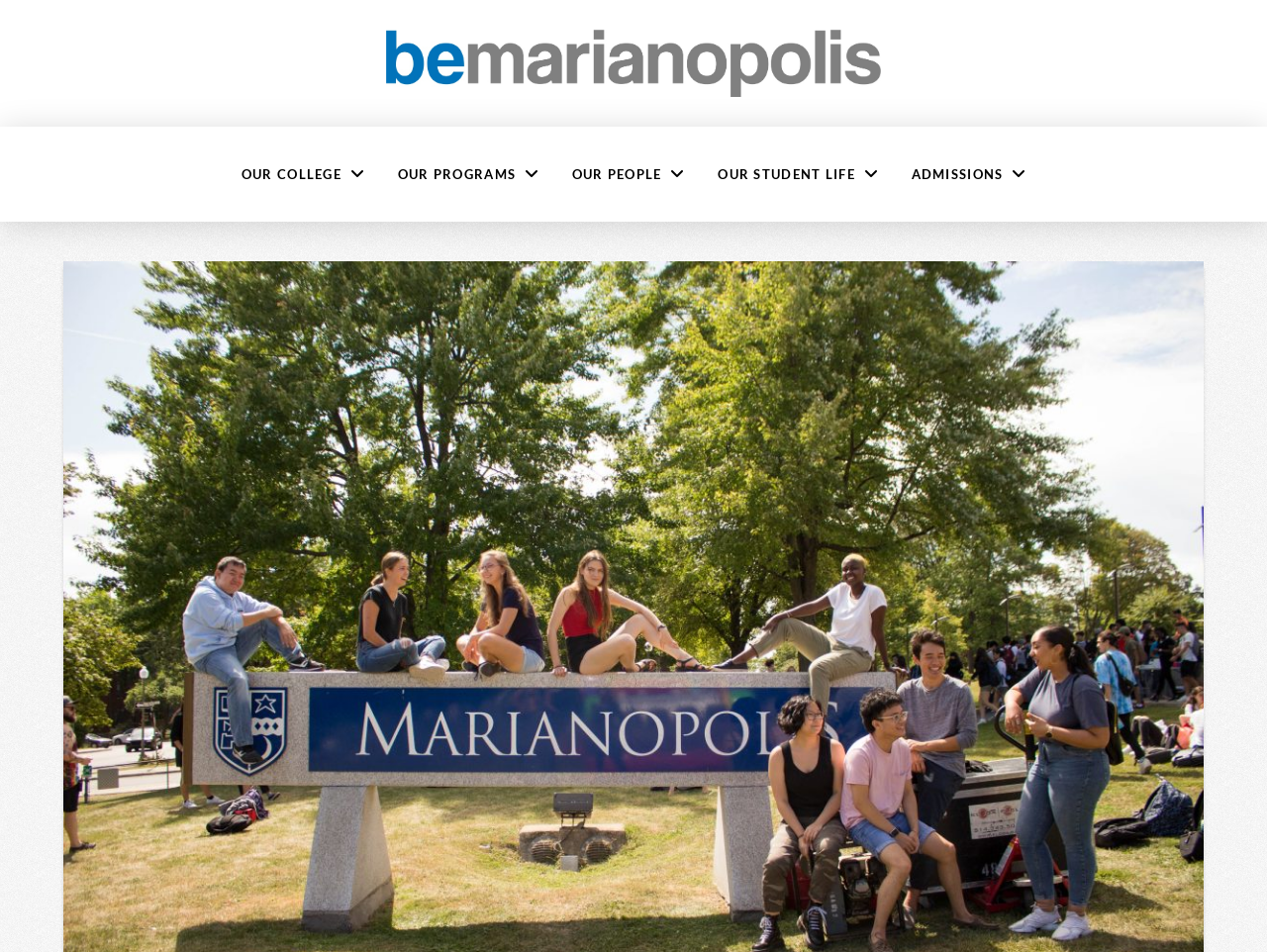What type of institution is Marianopolis?
Respond to the question with a single word or phrase according to the image.

Pre-University College